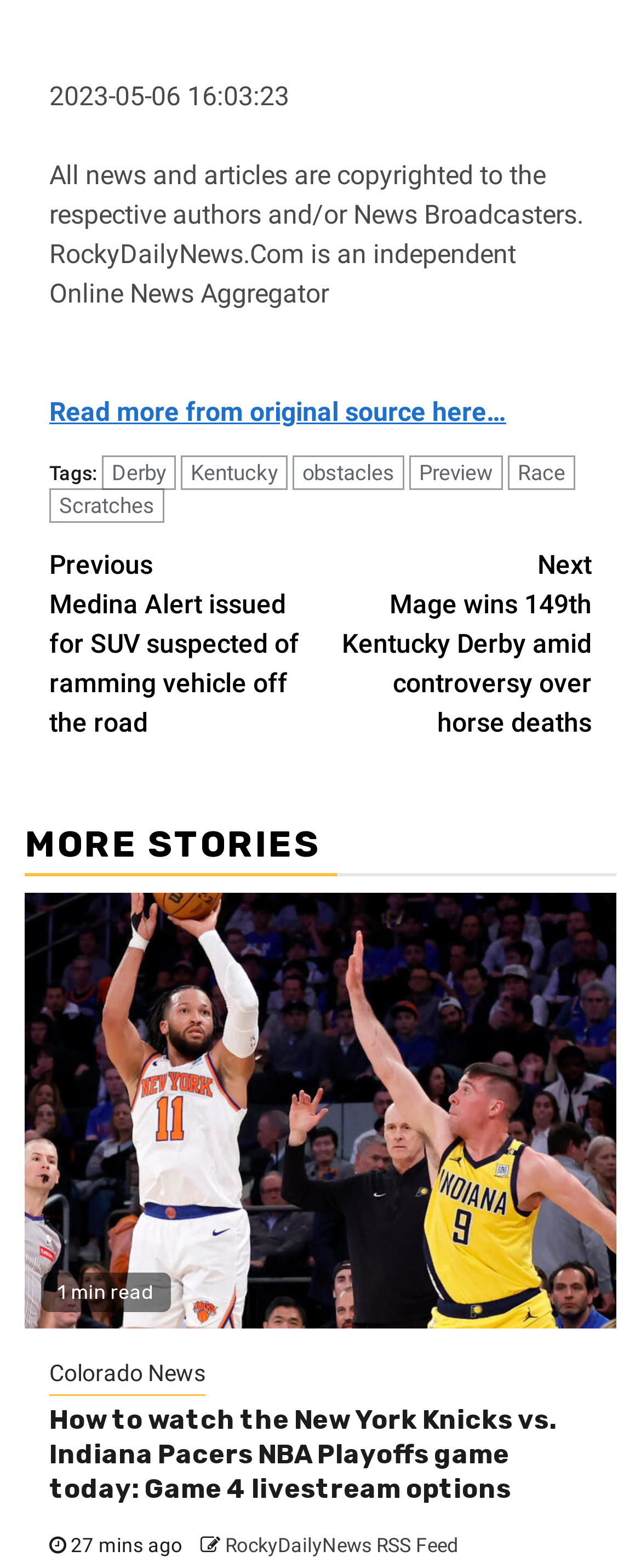What is the date of the latest news?
Provide an in-depth answer to the question, covering all aspects.

The date of the latest news can be found at the top of the webpage, where it says '2023-05-06 16:03:23'. This indicates that the latest news was published on May 6, 2023.